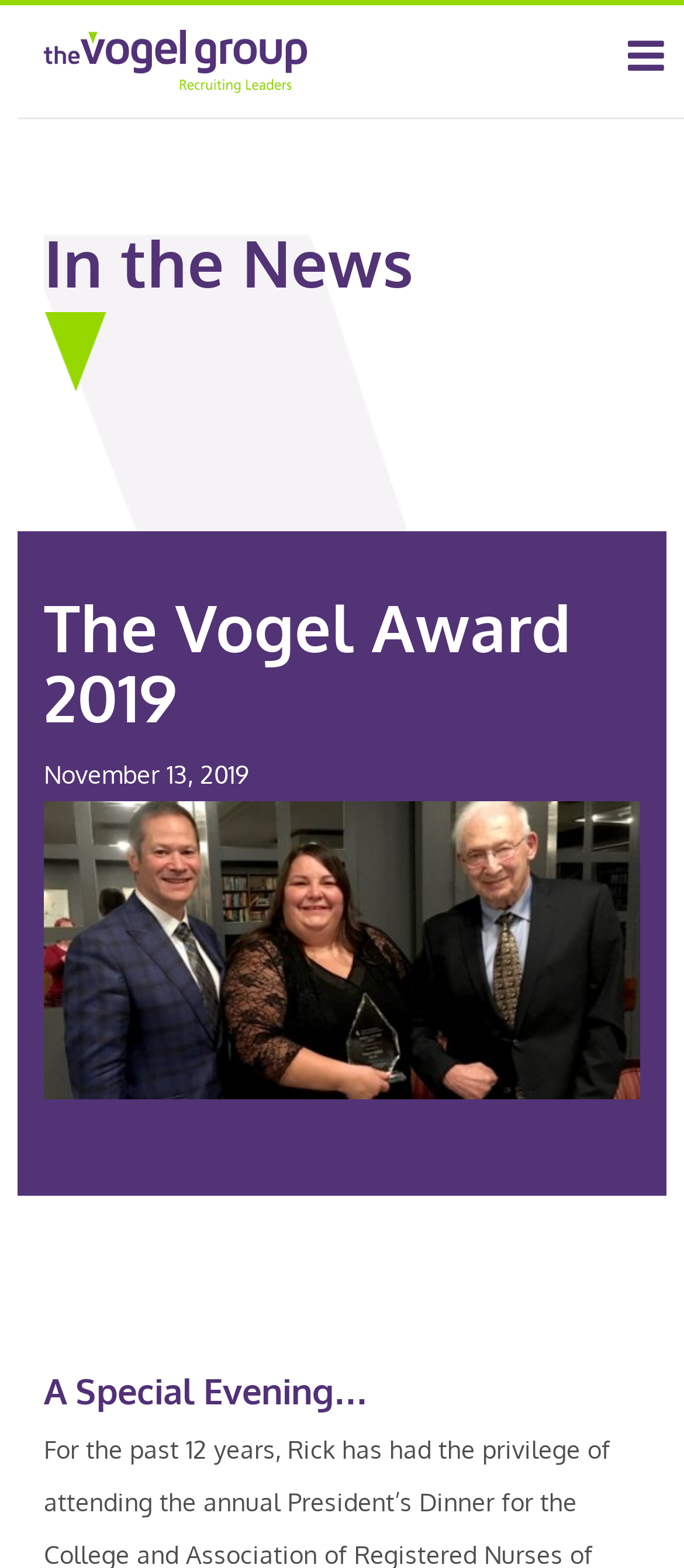What is the date of the event?
Answer the question using a single word or phrase, according to the image.

November 13, 2019